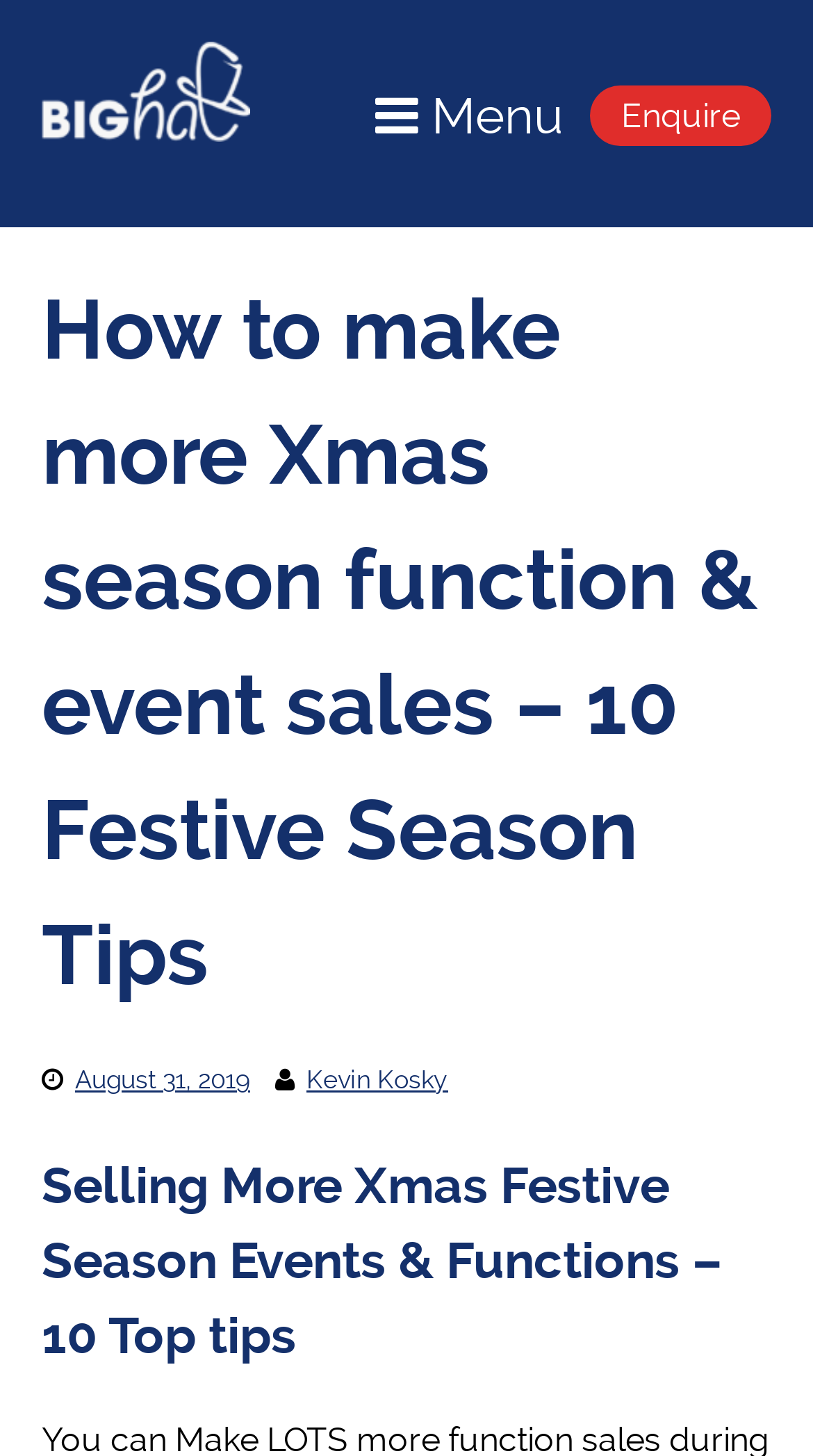Answer the question with a single word or phrase: 
What is the topic of the article?

Festive Season Function Sales